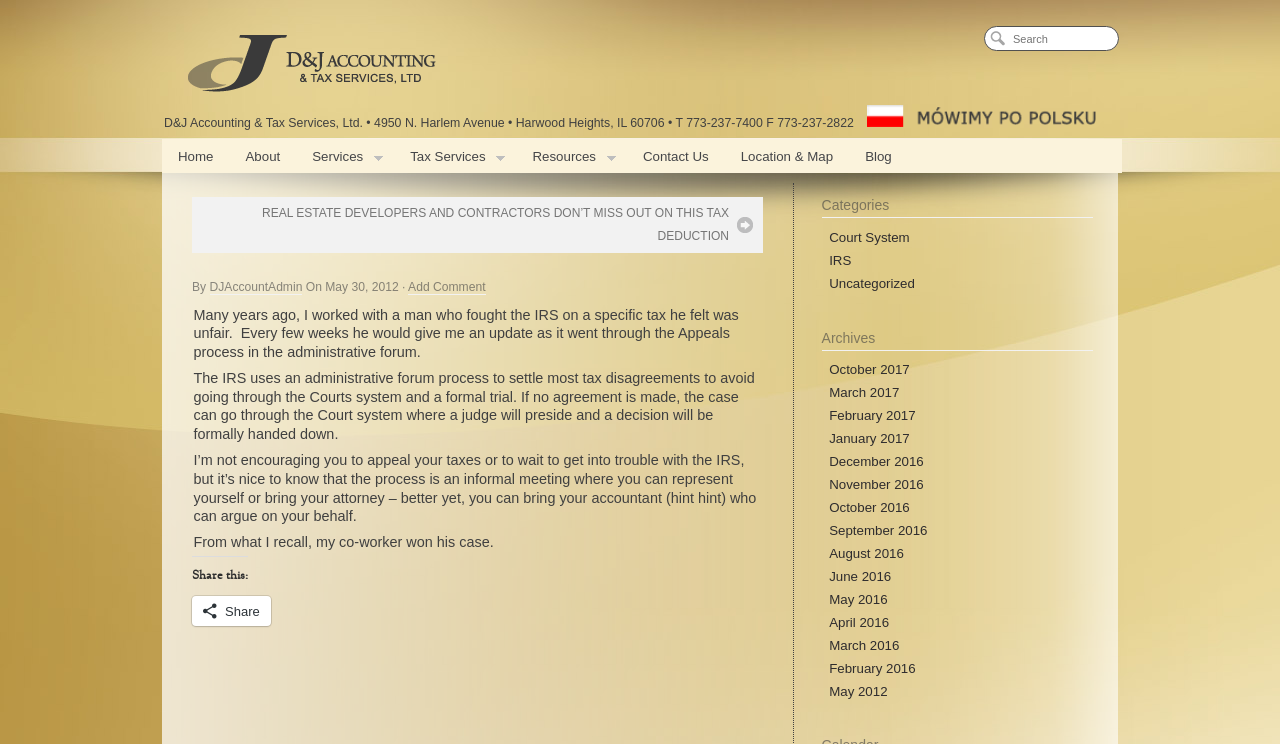How many links are there in the main menu?
Examine the image and give a concise answer in one word or a short phrase.

7